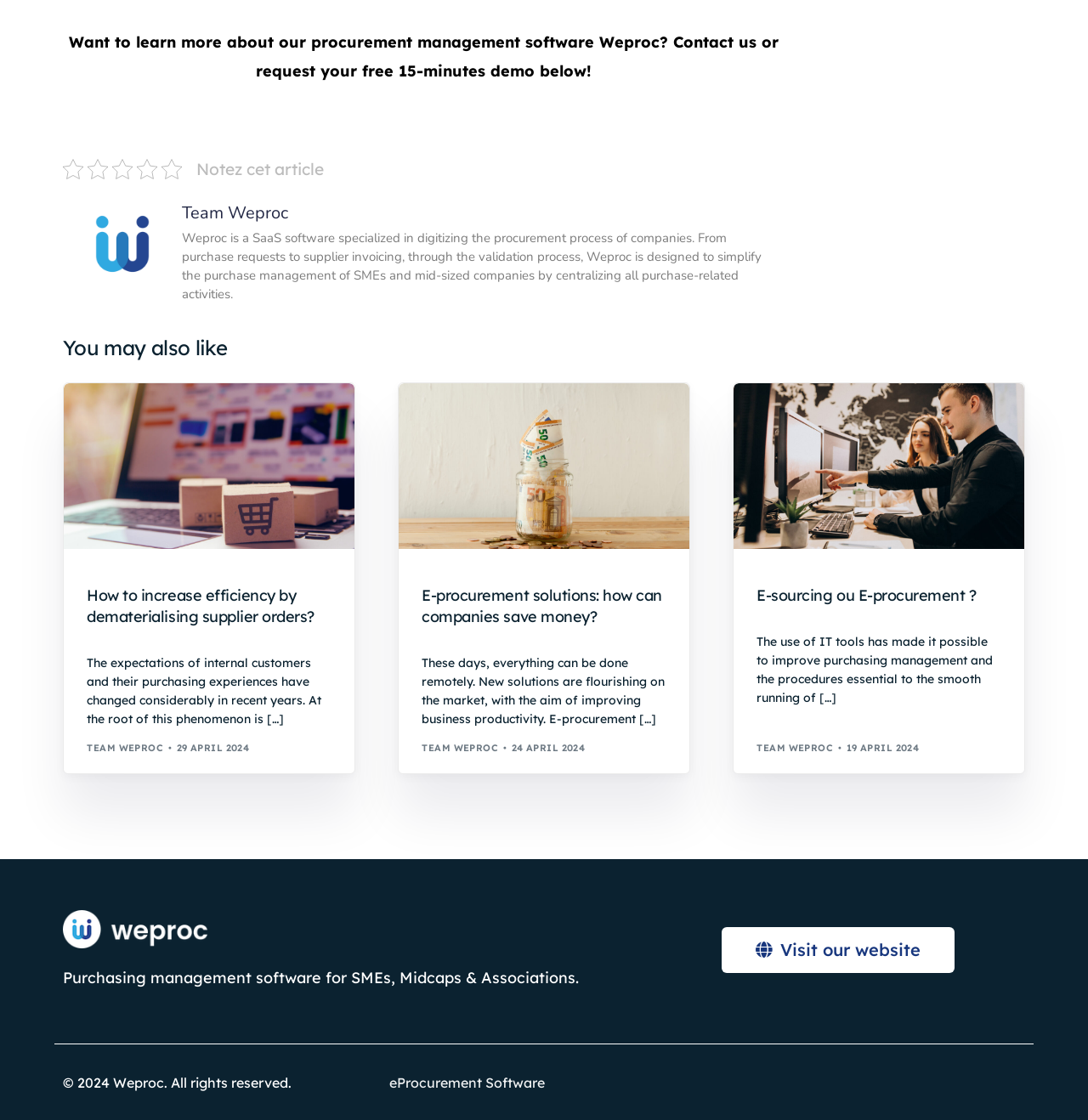Bounding box coordinates should be provided in the format (top-left x, top-left y, bottom-right x, bottom-right y) with all values between 0 and 1. Identify the bounding box for this UI element: E-sourcing ou E-procurement ?

[0.696, 0.508, 0.92, 0.555]